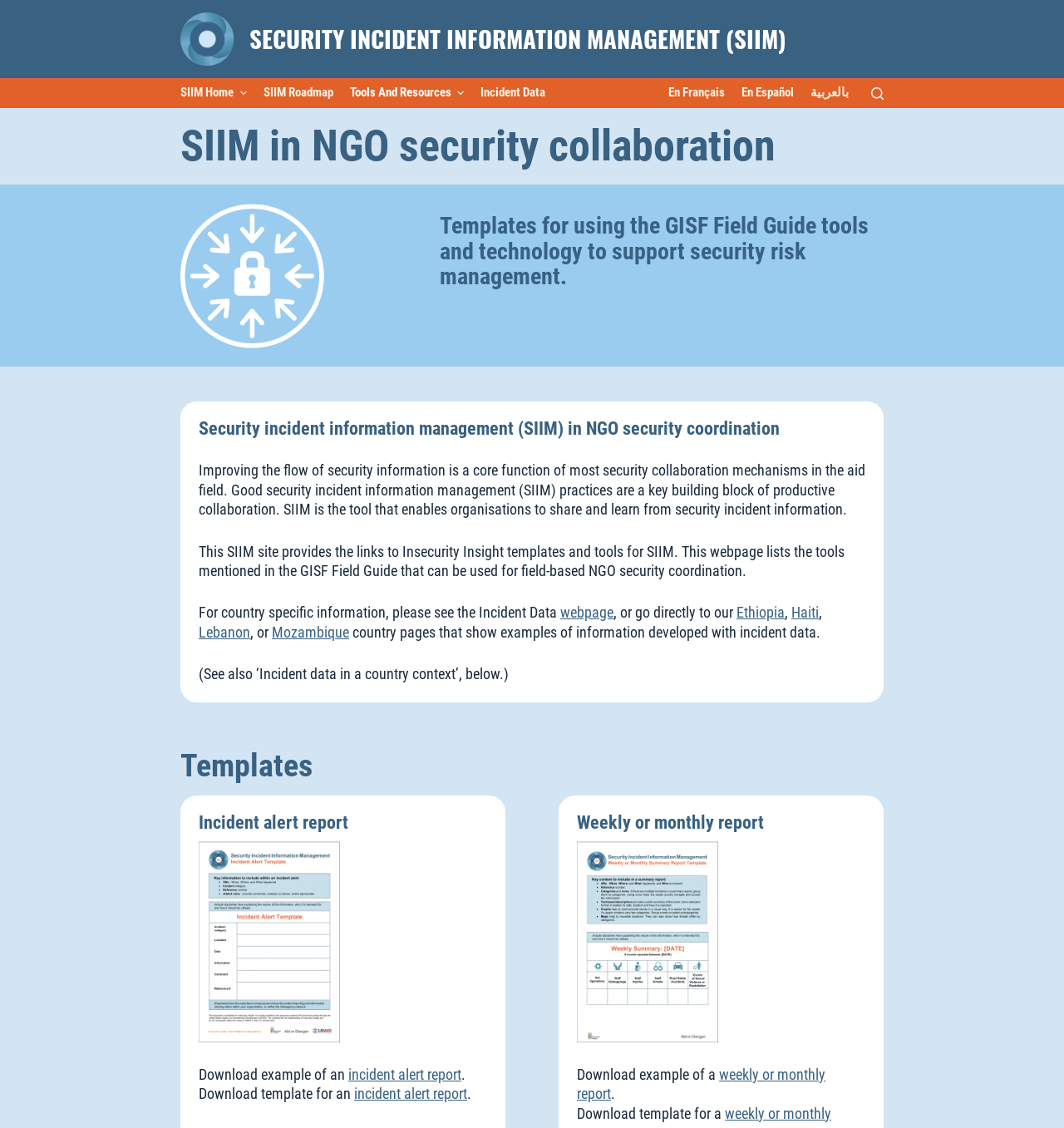Write a detailed summary of the webpage.

The webpage is about SIIM (Security Incident Information Management) in NGO security collaboration, as indicated by the title "SIIM in NGO security collaboration – Insecurity Insight SIIM". 

At the top left corner, there is a "Skip to content" link. Next to it, on the top left, is the SIIM logo, which is an image. 

On the top navigation bar, there are several links, including "SECURITY INCIDENT INFORMATION MANAGEMENT (SIIM)", "SIIM Roadmap", "Tools And Resources", "Incident Data", and language options "En Français", "En Español", and "بالعربية". 

On the top right, there is a search link with a search header icon. 

Below the navigation bar, there is a heading "SIIM in NGO security collaboration" followed by a figure. 

The main content of the webpage is divided into several sections. The first section has a heading "Templates for using the GISF Field Guide tools and technology to support security risk management." Below this heading, there are three paragraphs of text explaining the importance of SIIM in NGO security coordination and the purpose of the webpage. 

The second section has a heading "Security incident information management (SIIM) in NGO security coordination". This section provides more information about SIIM and its role in security collaboration. 

The third section has a heading "Templates" and lists several templates and tools for SIIM, including an incident alert report and a weekly or monthly report. Each template has a download link and a brief description. 

Throughout the webpage, there are several links to country-specific information, including Ethiopia, Haiti, Lebanon, and Mozambique.